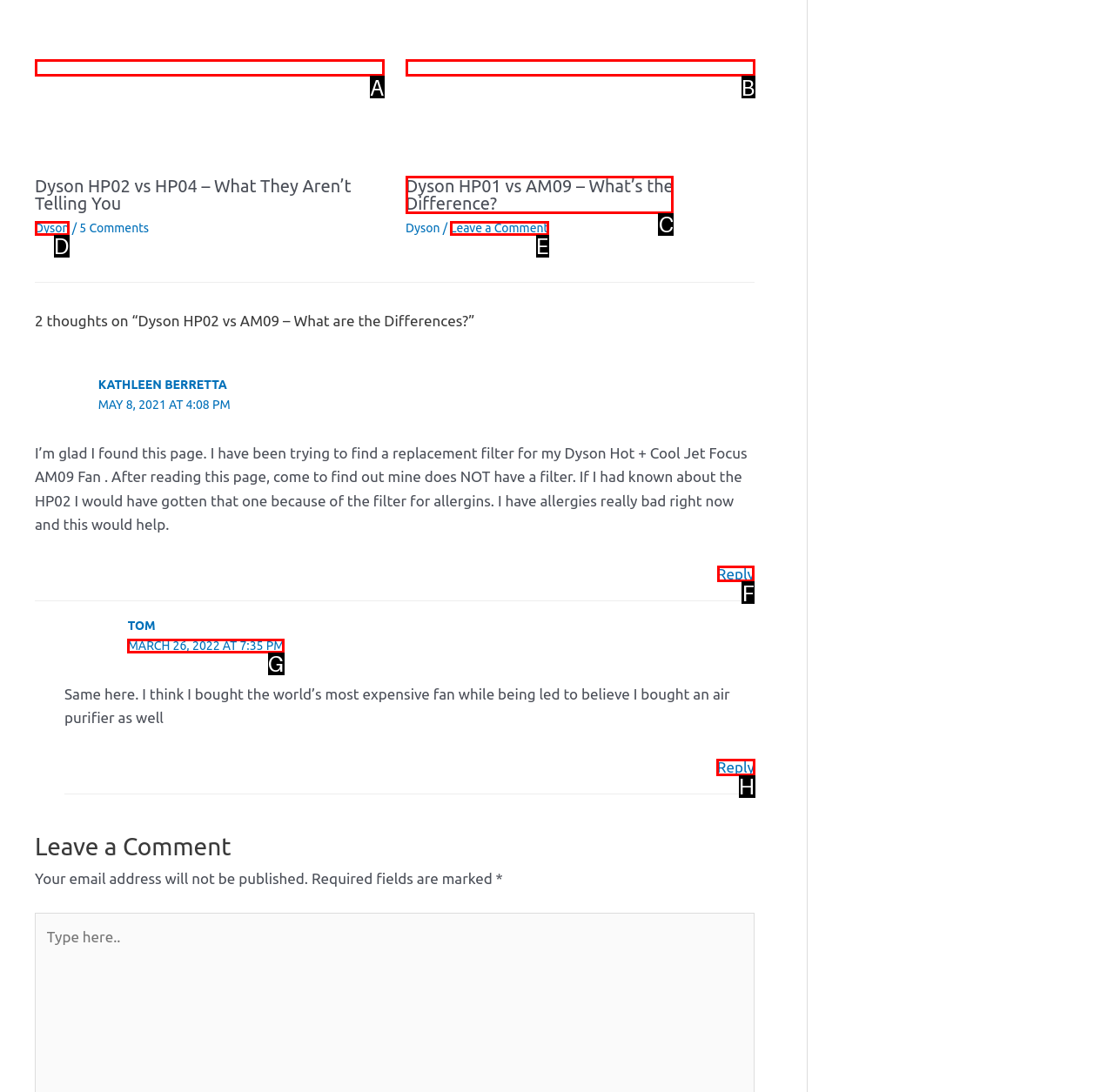Determine the letter of the UI element that you need to click to perform the task: Reply to Kathleen Berretta's comment.
Provide your answer with the appropriate option's letter.

F